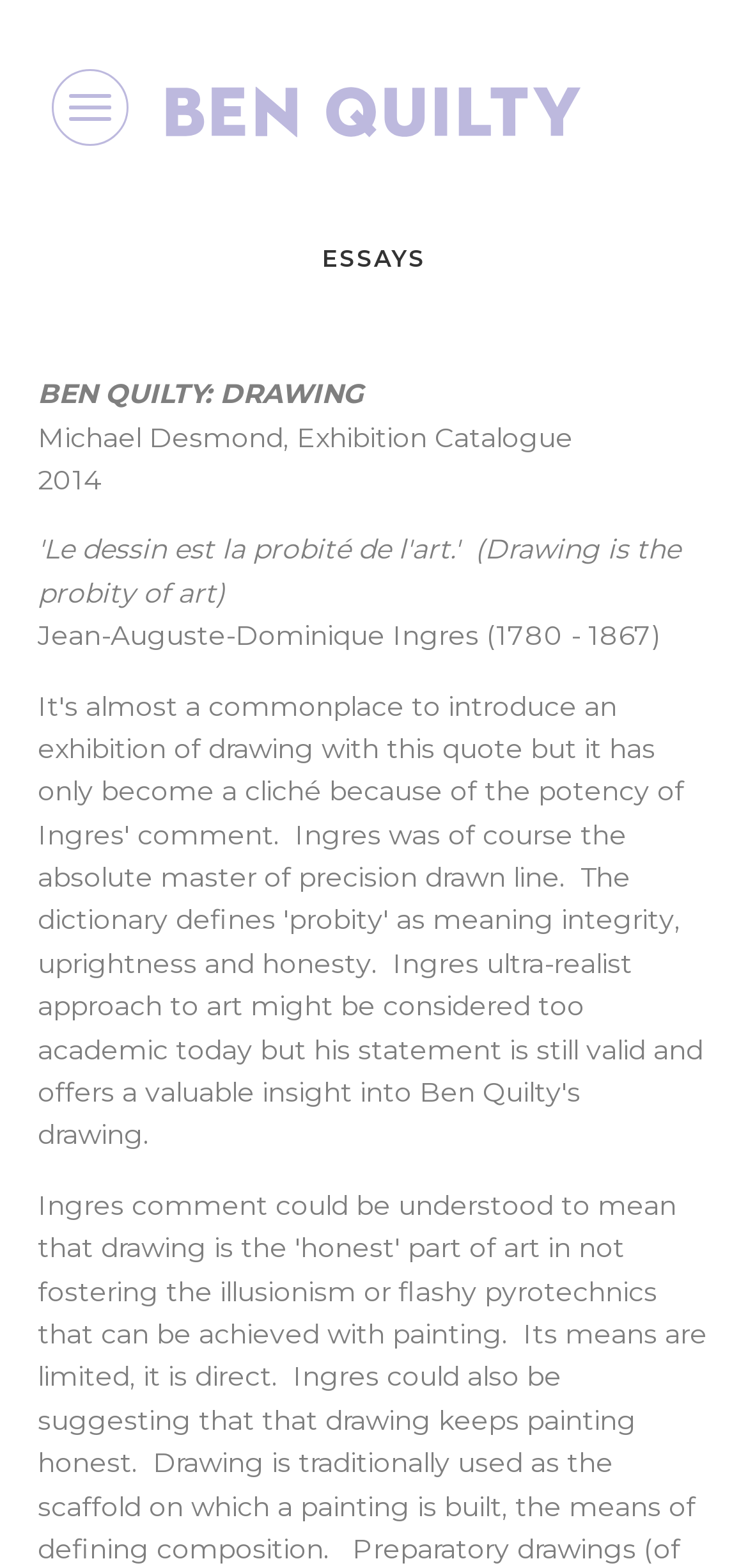How many navigation links are there?
Utilize the image to construct a detailed and well-explained answer.

I counted the number of links in the top navigation bar, which includes 'HOME', 'SELECTED WORKS', 'EXHIBITIONS', 'ABOUT', 'CV', 'ESSAYS', 'VIDEOS', 'PUBLICATIONS', and three empty links.